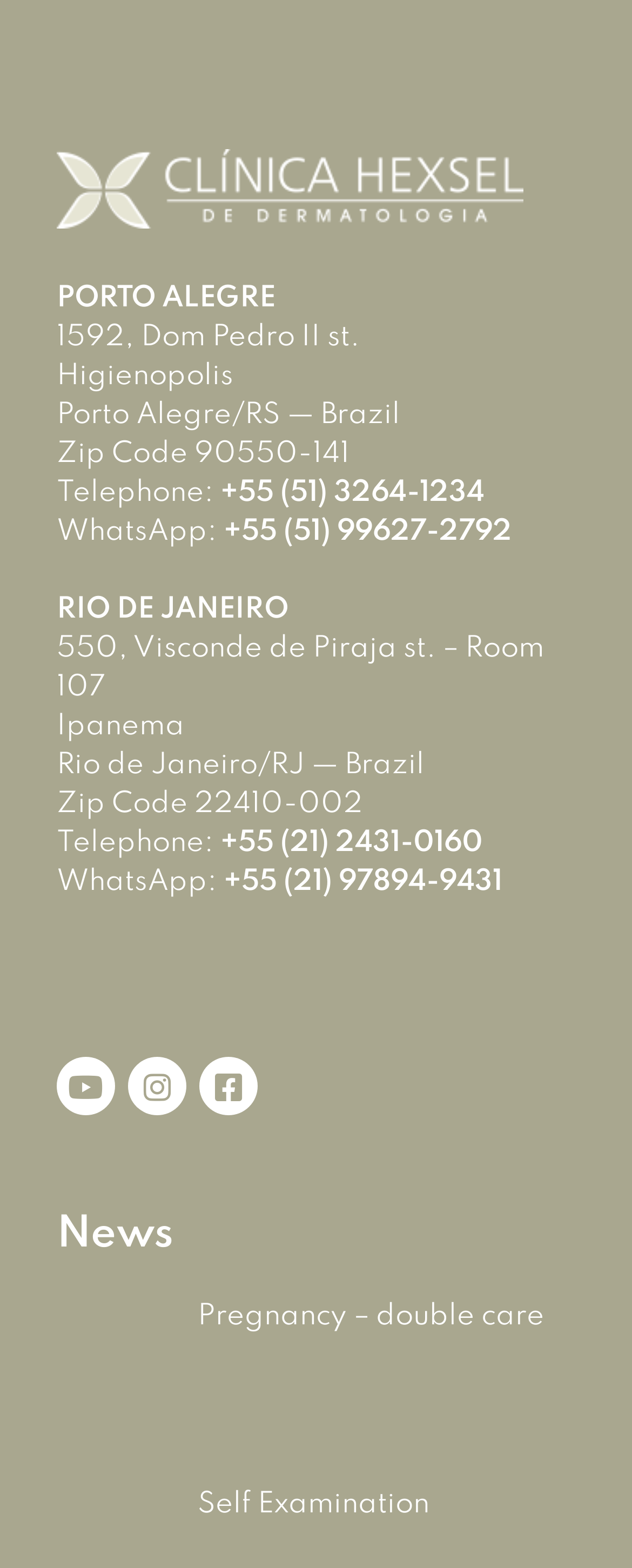Please provide a brief answer to the question using only one word or phrase: 
How many offices are listed on this webpage?

2